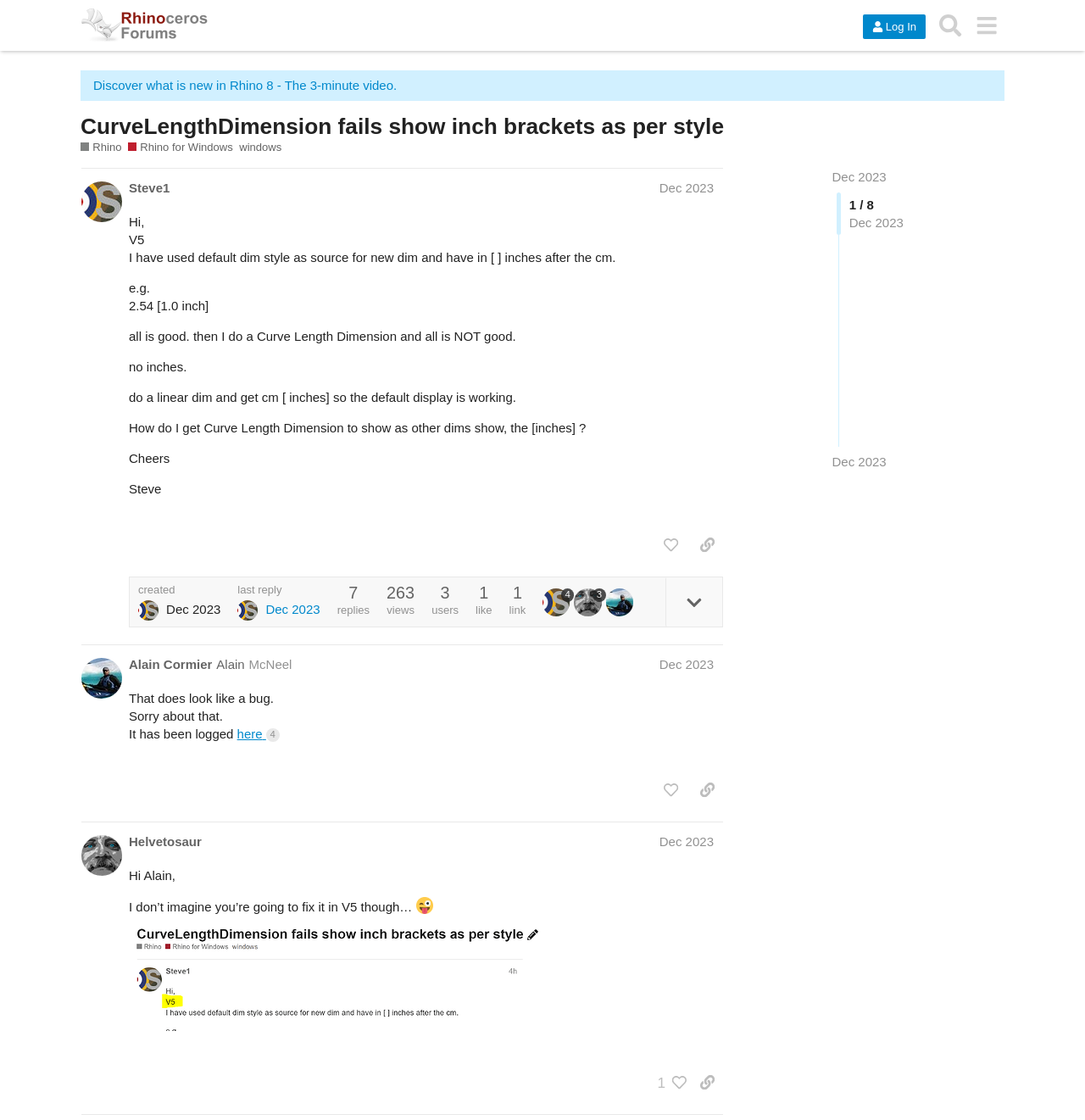Use a single word or phrase to answer the following:
What is the username of the person who replied to Steve1's post?

Alain